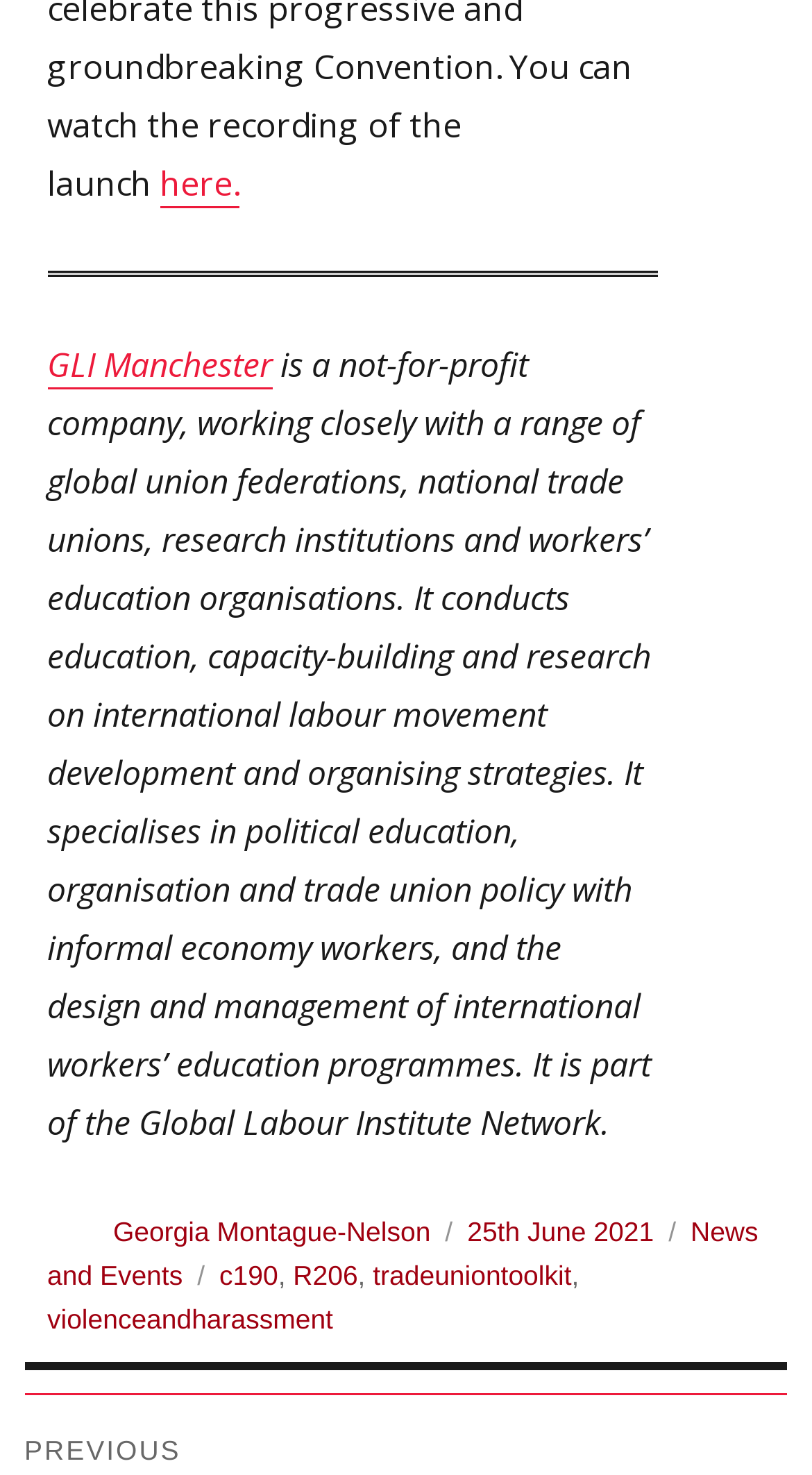Please determine the bounding box coordinates for the element that should be clicked to follow these instructions: "explore the tradeuniontoolkit tag".

[0.459, 0.854, 0.704, 0.875]